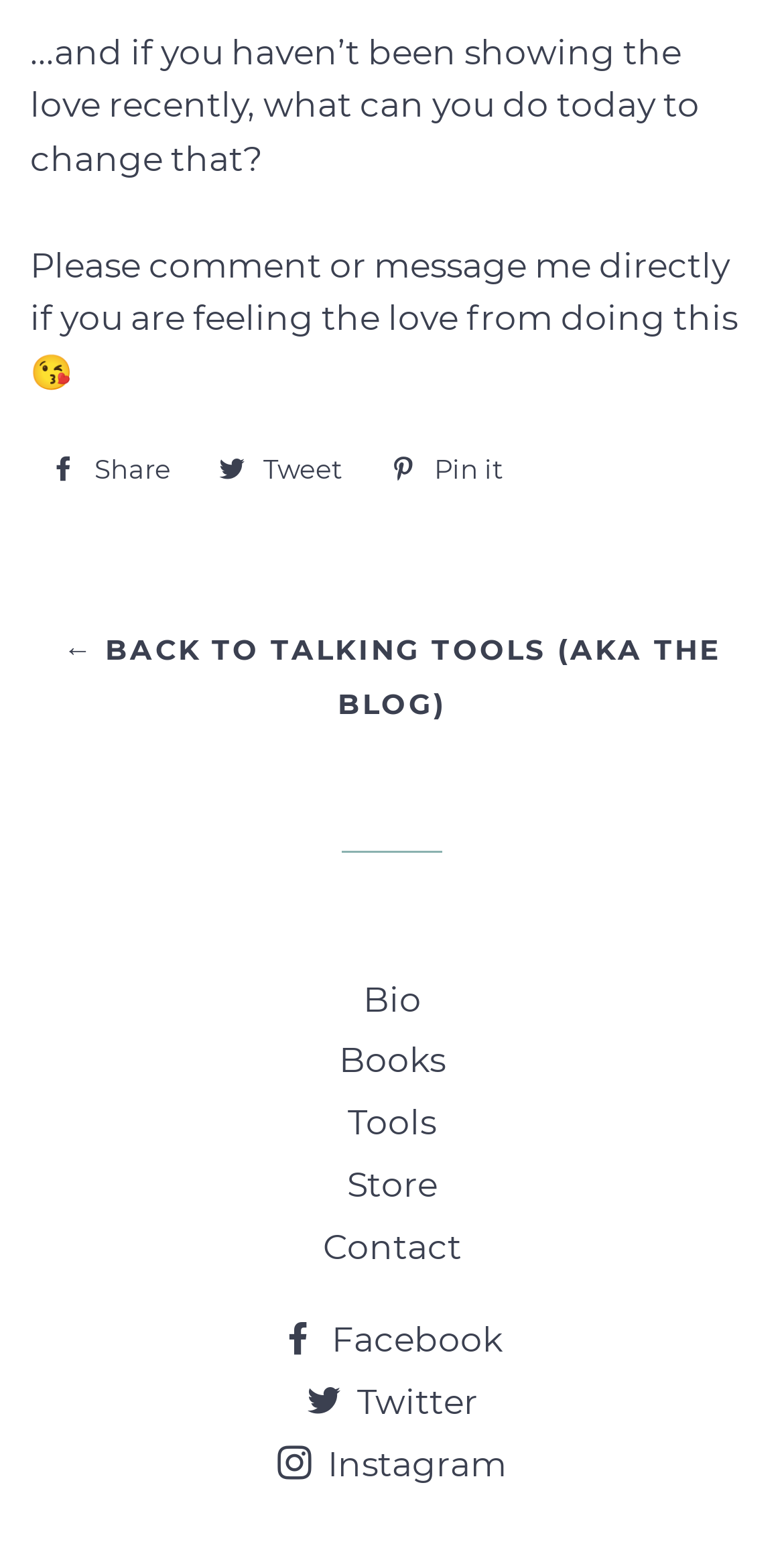Pinpoint the bounding box coordinates for the area that should be clicked to perform the following instruction: "Follow on Twitter".

[0.391, 0.895, 0.609, 0.921]